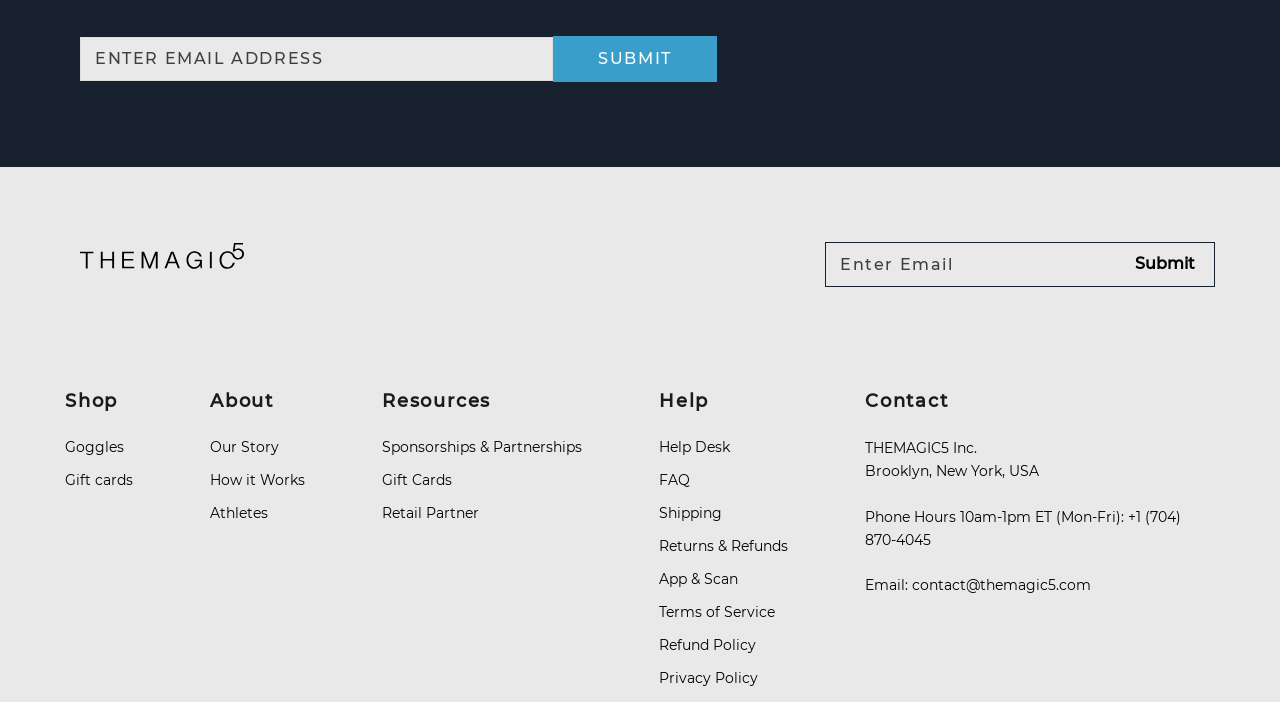What is the purpose of the 'Submit' button?
Please provide a detailed answer to the question.

I found two 'Submit' buttons on the webpage, one next to a textbox with the placeholder 'Enter your email address' and another next to a textbox with the placeholder 'Translation missing: en.blog-footer.newsletter.input'. Based on the context, I infer that the purpose of the 'Submit' button is to submit the email address entered in the textbox.